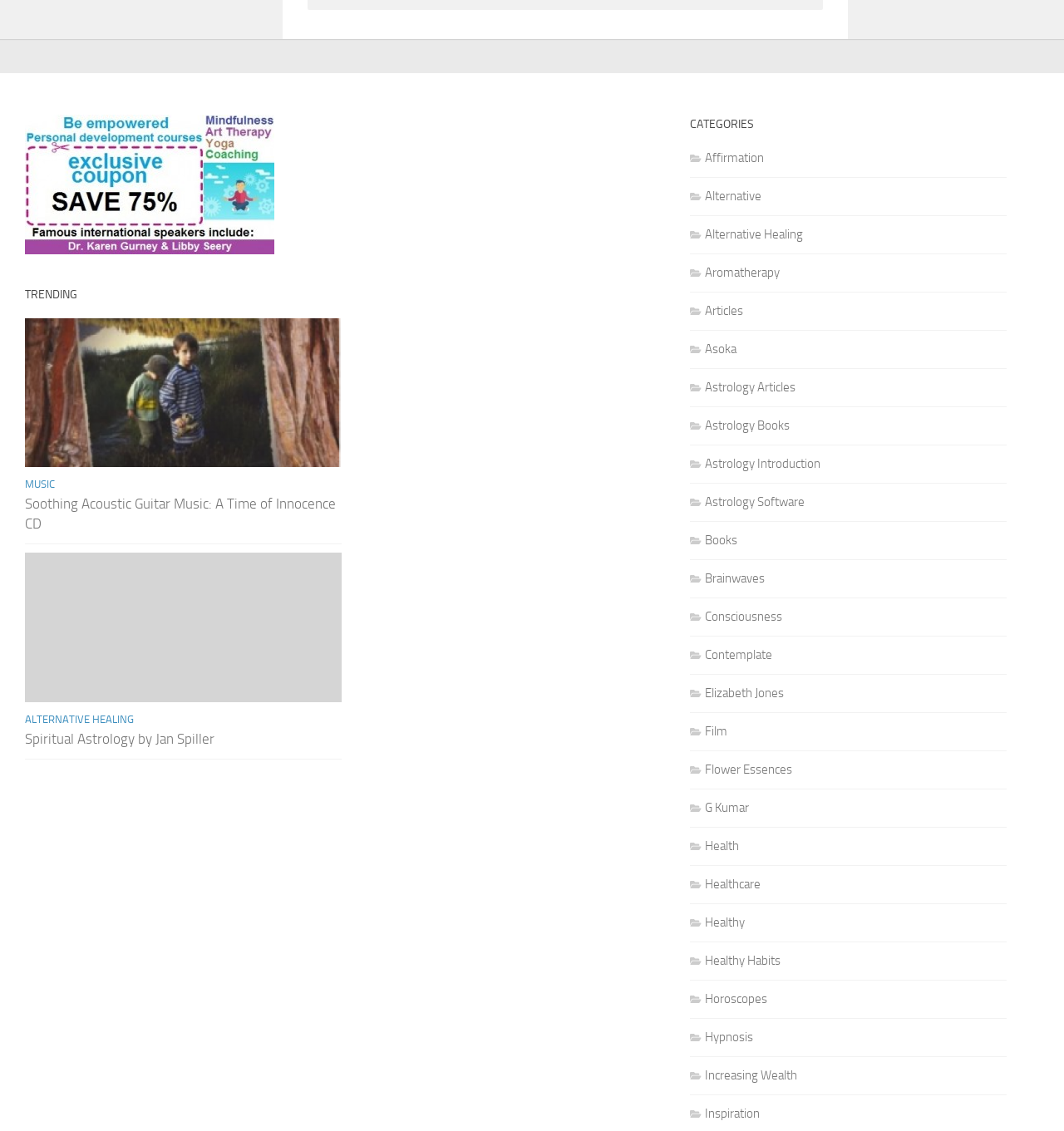Highlight the bounding box coordinates of the element that should be clicked to carry out the following instruction: "View the 'Spiritual Astrology by Jan Spiller' book". The coordinates must be given as four float numbers ranging from 0 to 1, i.e., [left, top, right, bottom].

[0.023, 0.489, 0.321, 0.621]